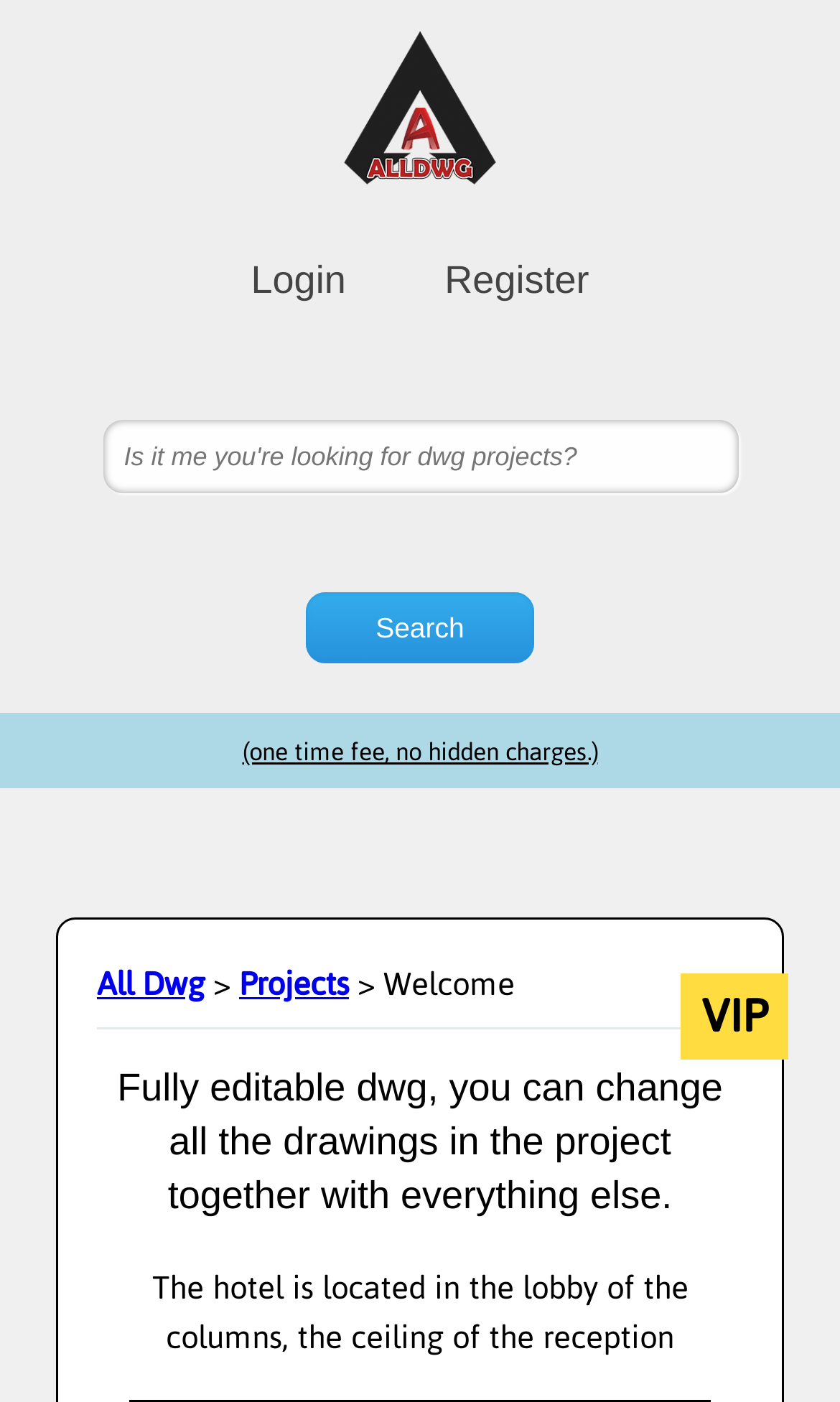Deliver a detailed narrative of the webpage's visual and textual elements.

The webpage appears to be a project details page, specifically for dwg projects. At the top, there is a logo or icon on the left, accompanied by a link on the right. Below this, there are two prominent links, "Login" and "Register", positioned side by side. 

A search bar is located in the middle of the page, with a text box that asks "Is it me you're looking for dwg projects?" and a "Search" button to its right. 

Above the search bar, there is a promotional message highlighting the benefits of a lifetime membership, which costs $10 instead of the usual $99. This message is divided into several lines, with the prices and text arranged in a staggered formation.

On the lower left side of the page, there are three links: "All Dwg", "Projects", and "Welcome", arranged in a hierarchical structure with arrow symbols (>). 

Below these links, there is a horizontal separator line, followed by a heading that describes the features of fully editable dwg projects. 

Finally, at the bottom of the page, there is a brief description of a specific project, mentioning a hotel located in a lobby with columns and a reception ceiling.